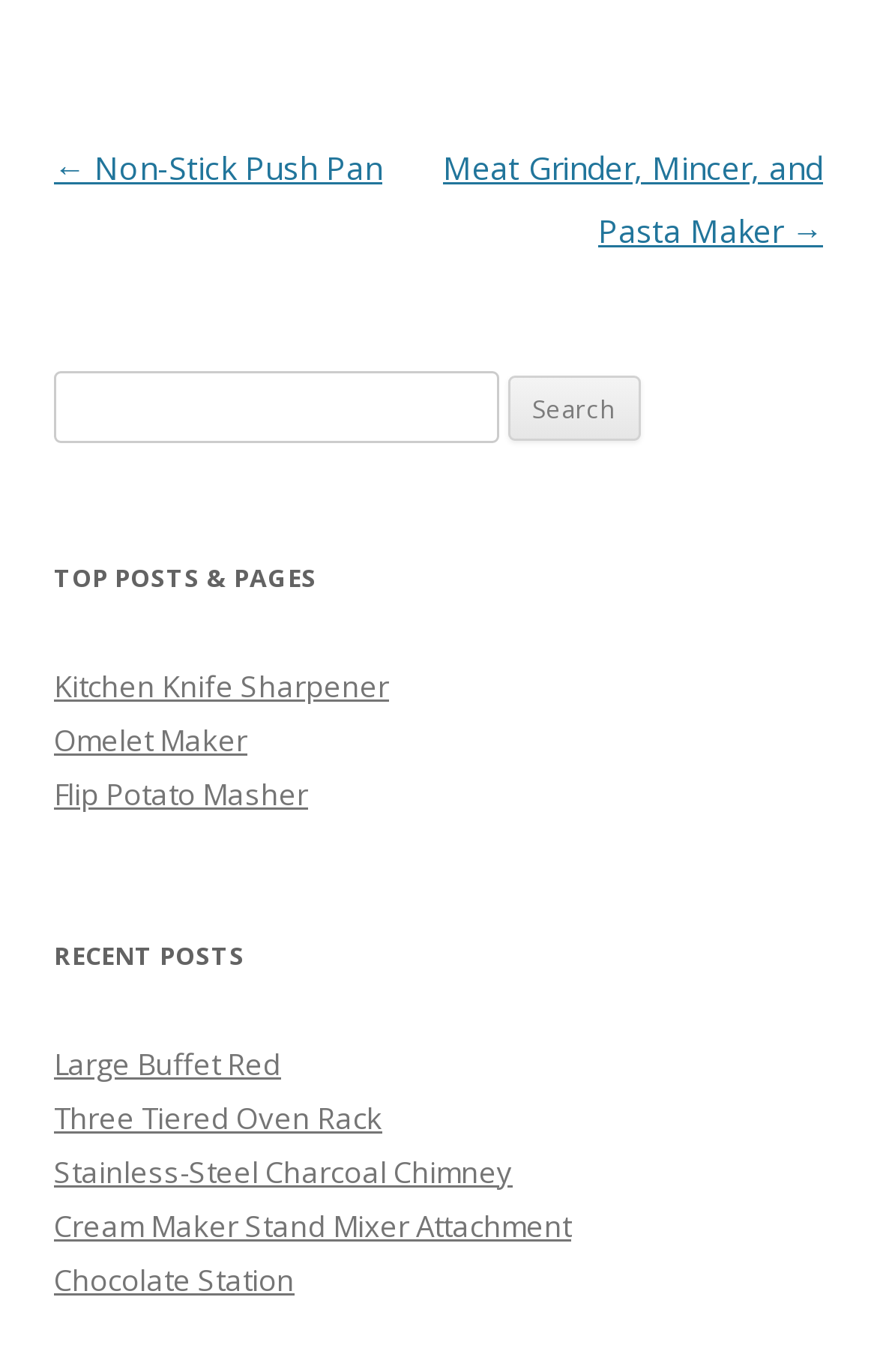Can you give a comprehensive explanation to the question given the content of the image?
What is the navigation section at the top of the webpage for?

The navigation section at the top of the webpage has two links, '← Non-Stick Push Pan' and 'Meat Grinder, Mincer, and Pasta Maker →', which suggest that users can navigate to previous and next posts on the website.